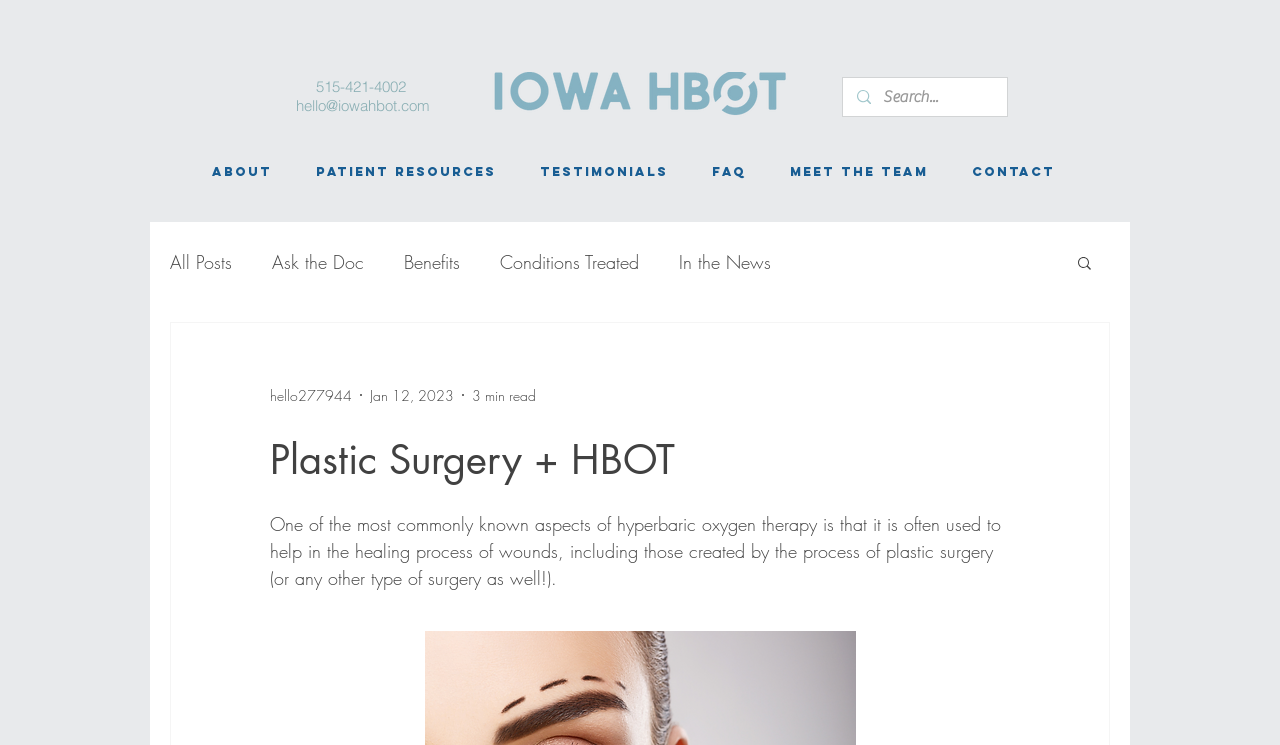Please determine the bounding box coordinates of the element to click in order to execute the following instruction: "Call the phone number". The coordinates should be four float numbers between 0 and 1, specified as [left, top, right, bottom].

[0.228, 0.103, 0.317, 0.154]